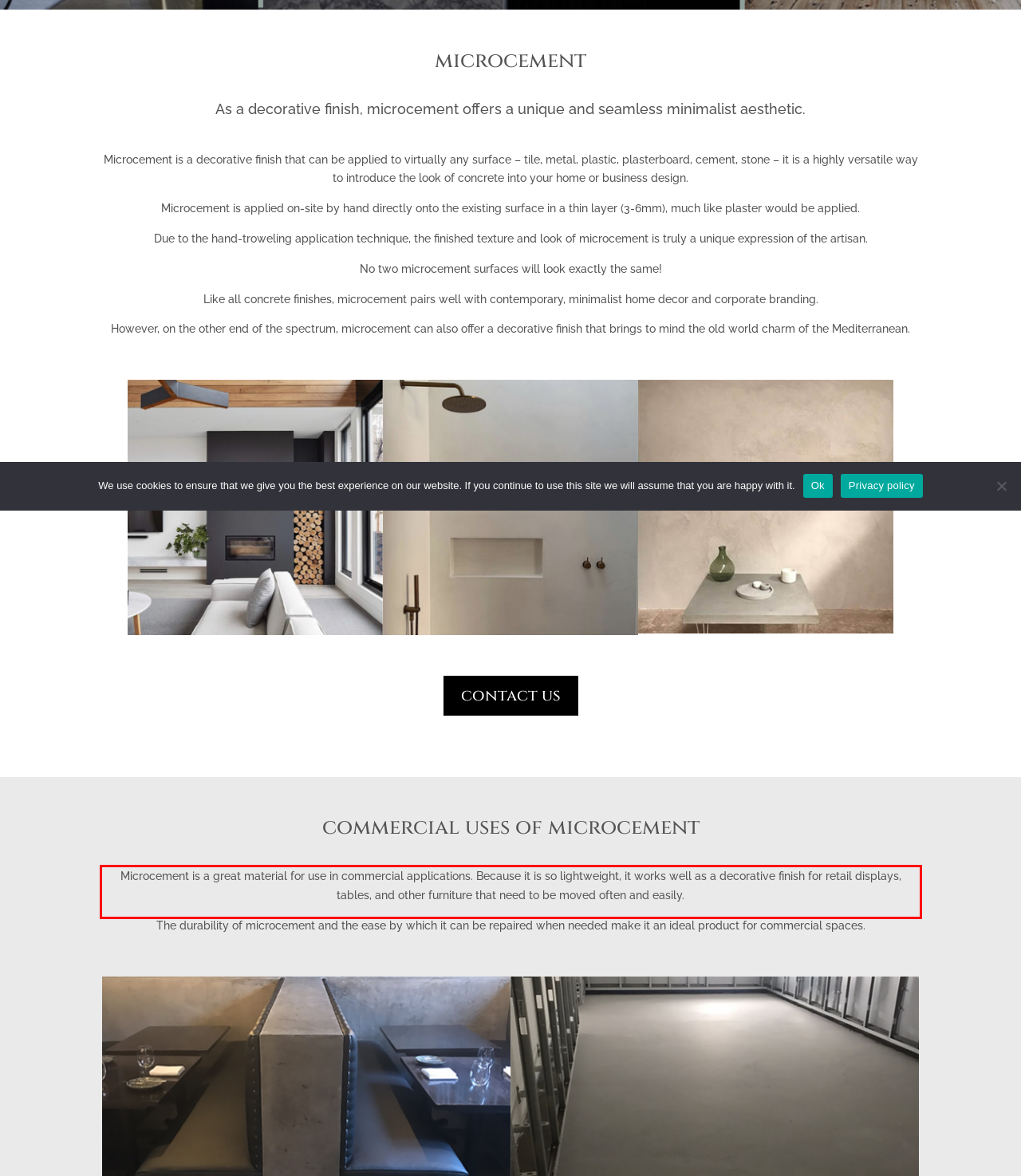Locate the red bounding box in the provided webpage screenshot and use OCR to determine the text content inside it.

Microcement is a great material for use in commercial applications. Because it is so lightweight, it works well as a decorative finish for retail displays, tables, and other furniture that need to be moved often and easily.